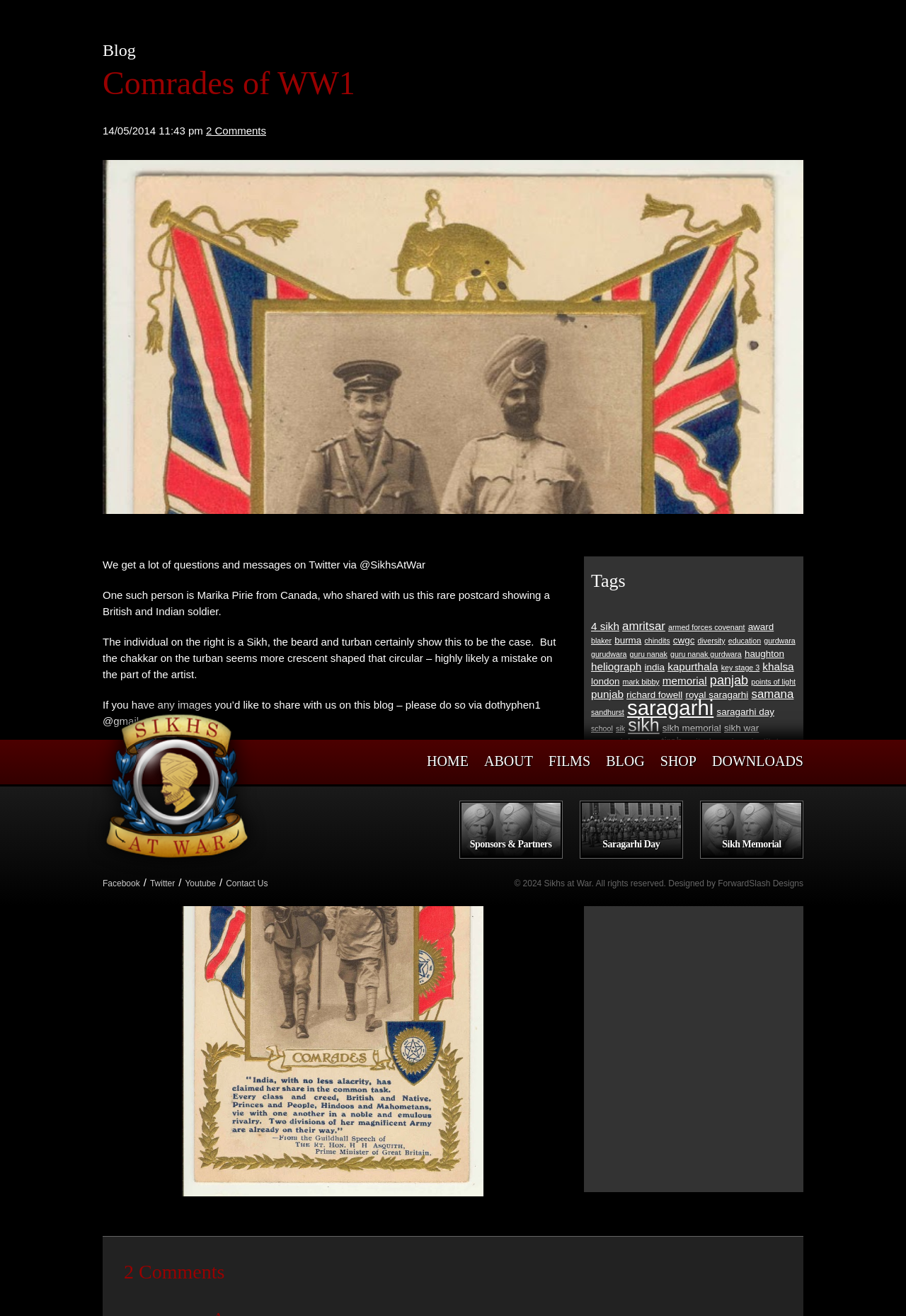Kindly determine the bounding box coordinates for the area that needs to be clicked to execute this instruction: "Read the blog post about Comrades of WW1".

[0.113, 0.05, 0.887, 0.077]